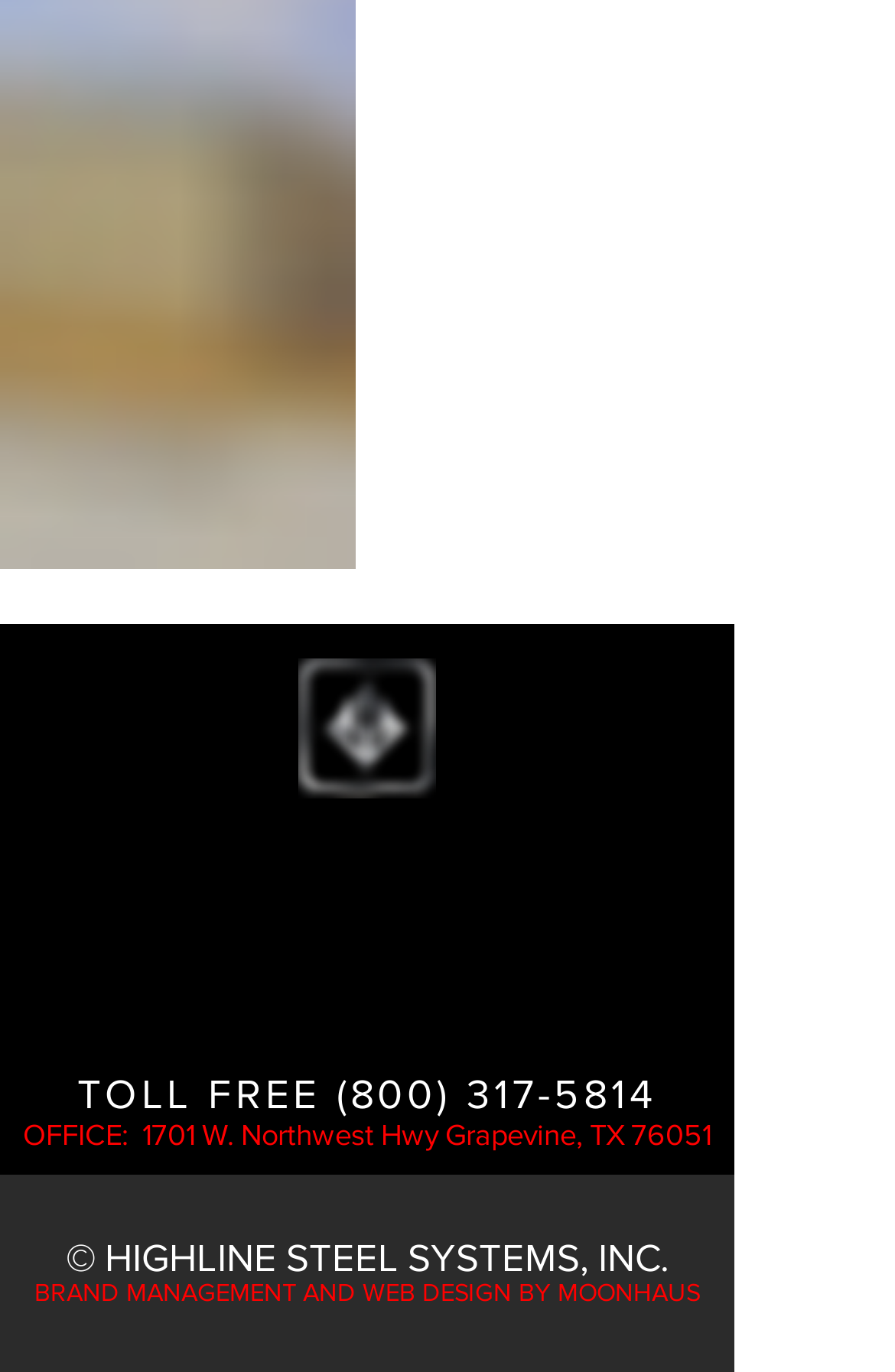Provide a one-word or one-phrase answer to the question:
Who designed the webpage?

Moonhaus